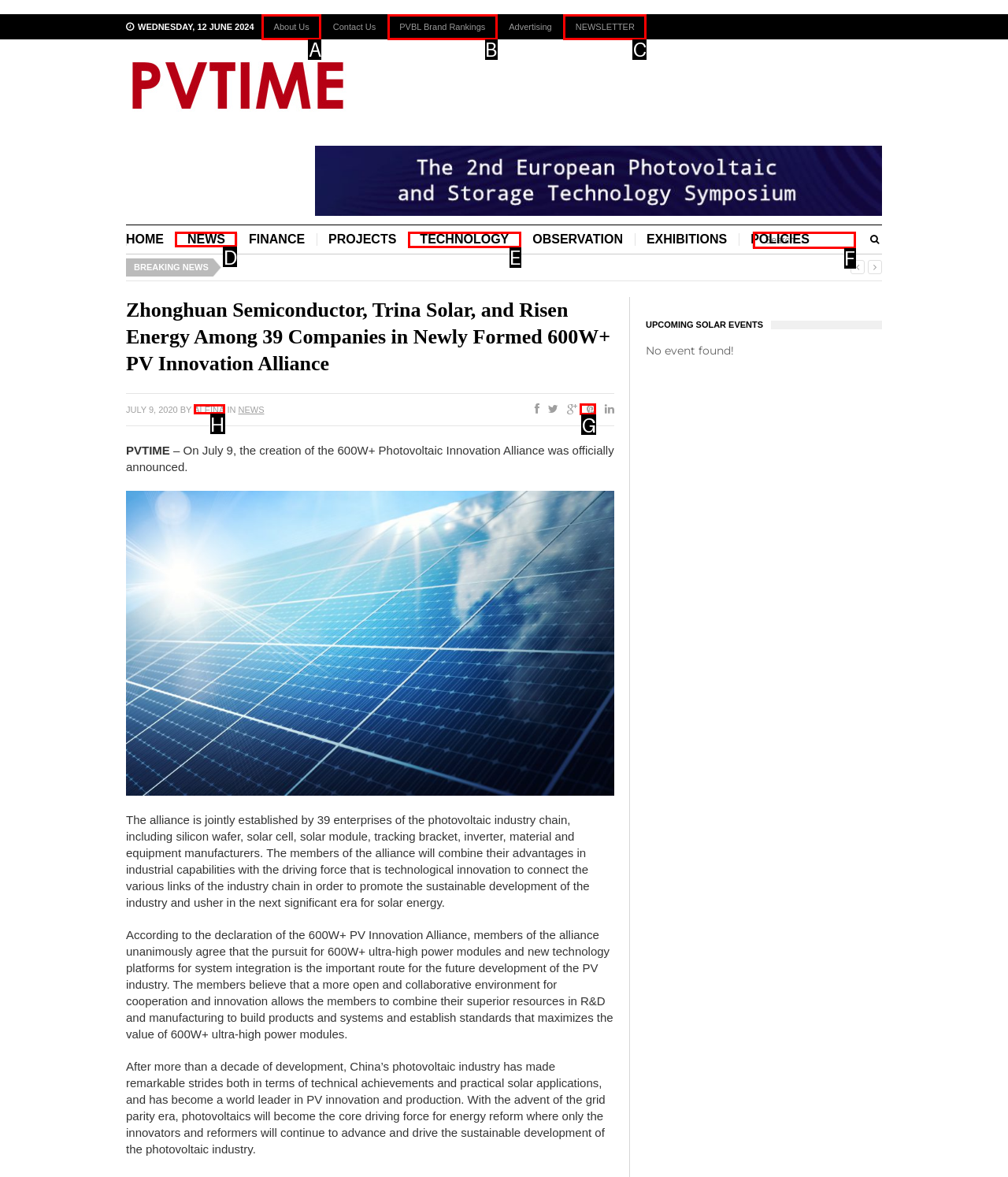Indicate the letter of the UI element that should be clicked to accomplish the task: Read the news. Answer with the letter only.

D